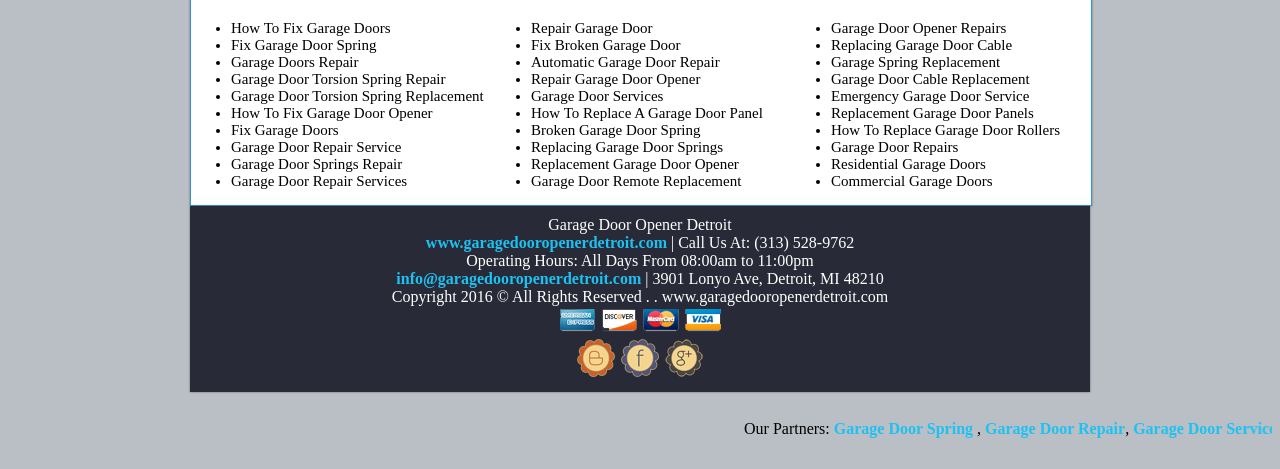What are the operating hours of the garage door opener repair service?
Use the information from the screenshot to give a comprehensive response to the question.

I found the operating hours by looking at the static text element that says 'Operating Hours: All Days From 08:00am to 11:00pm'.